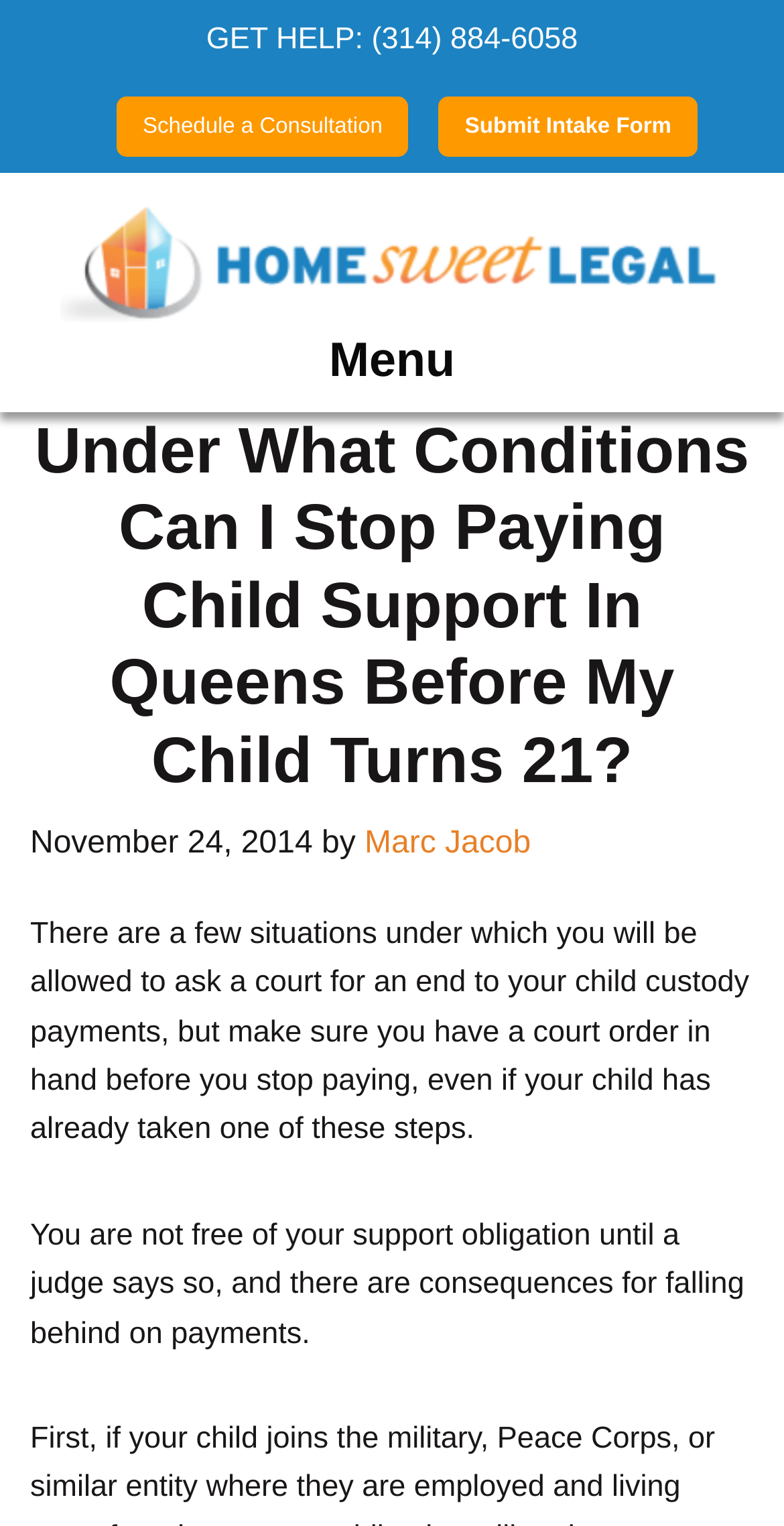Please provide a detailed answer to the question below by examining the image:
What is the phone number to get help?

I found the phone number by looking at the top section of the webpage, where it says 'GET HELP:' and has a link with the phone number '(314) 884-6058'.